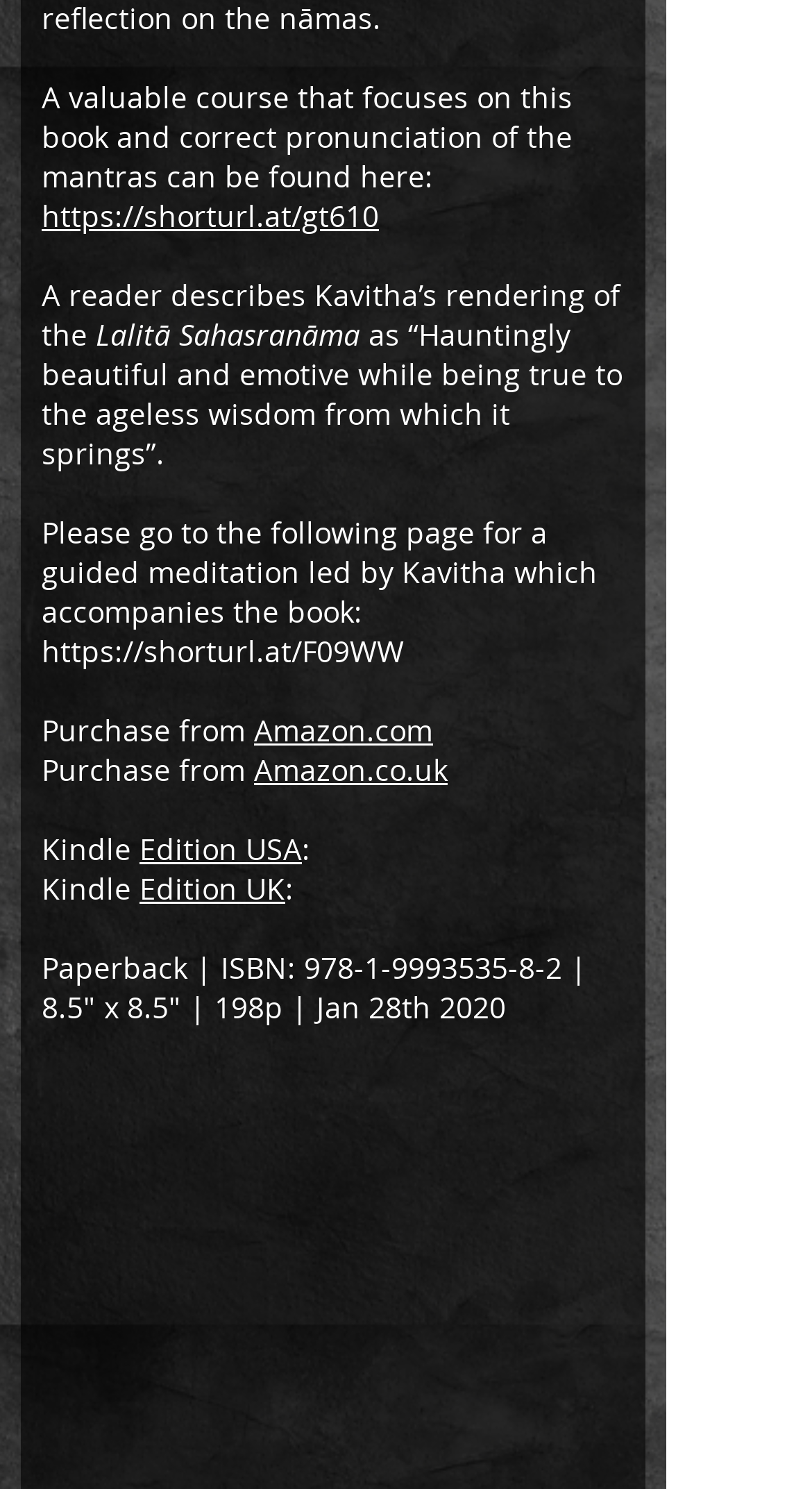Please answer the following question using a single word or phrase: How many pages does the paperback edition have?

198p